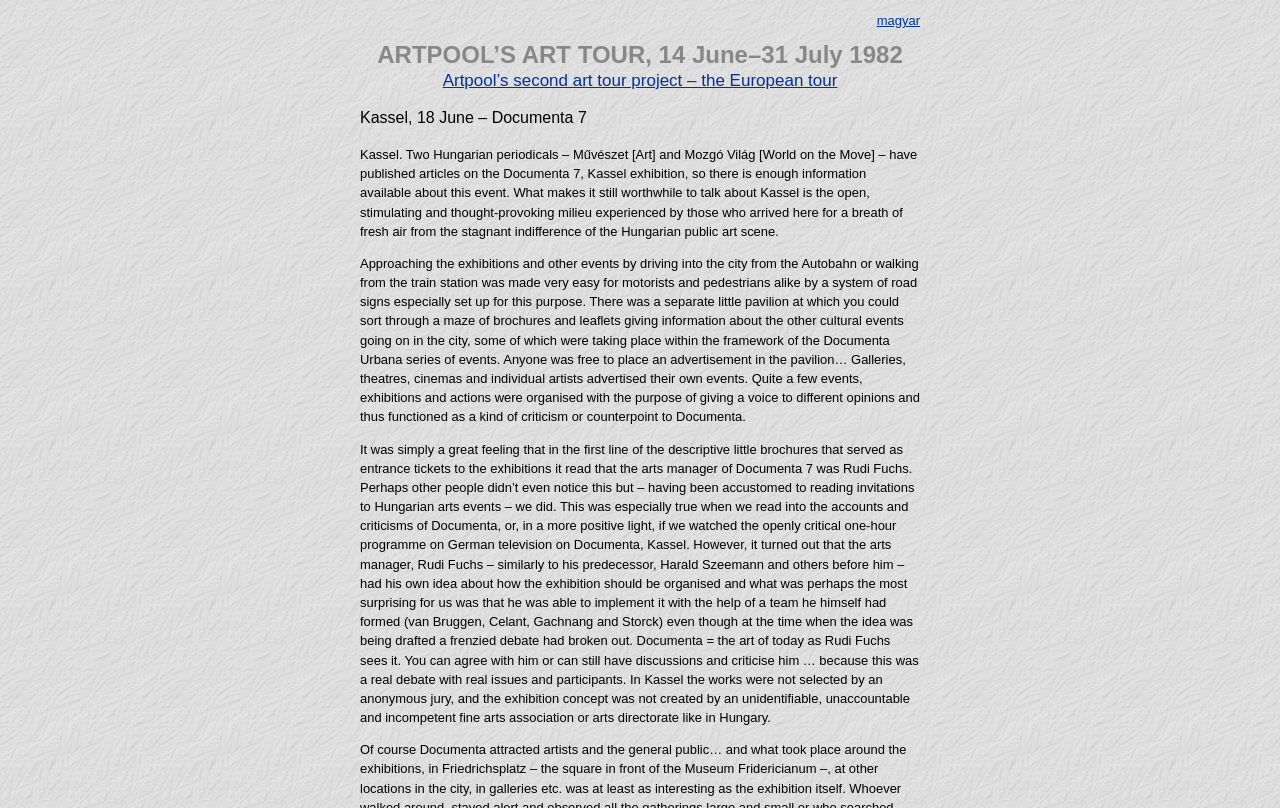Provide a brief response using a word or short phrase to this question:
What was the role of Rudi Fuchs in Documenta 7?

Arts manager